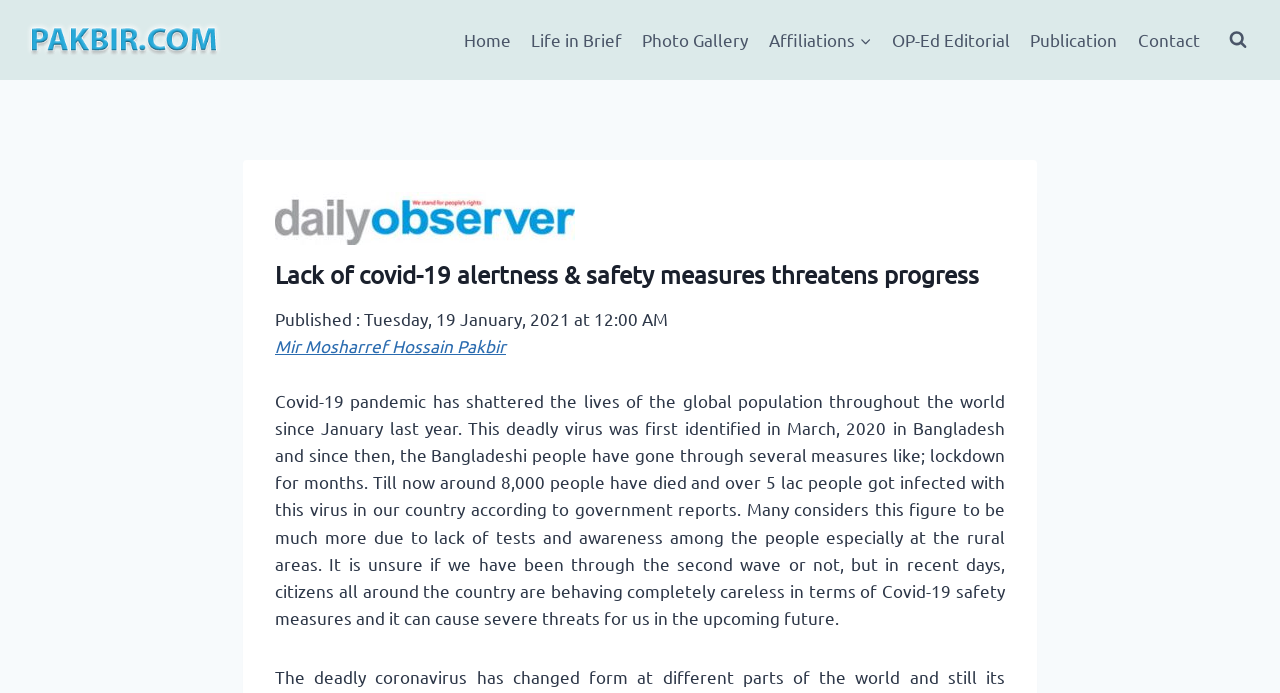Show the bounding box coordinates for the element that needs to be clicked to execute the following instruction: "View the Photo Gallery". Provide the coordinates in the form of four float numbers between 0 and 1, i.e., [left, top, right, bottom].

[0.494, 0.023, 0.593, 0.092]